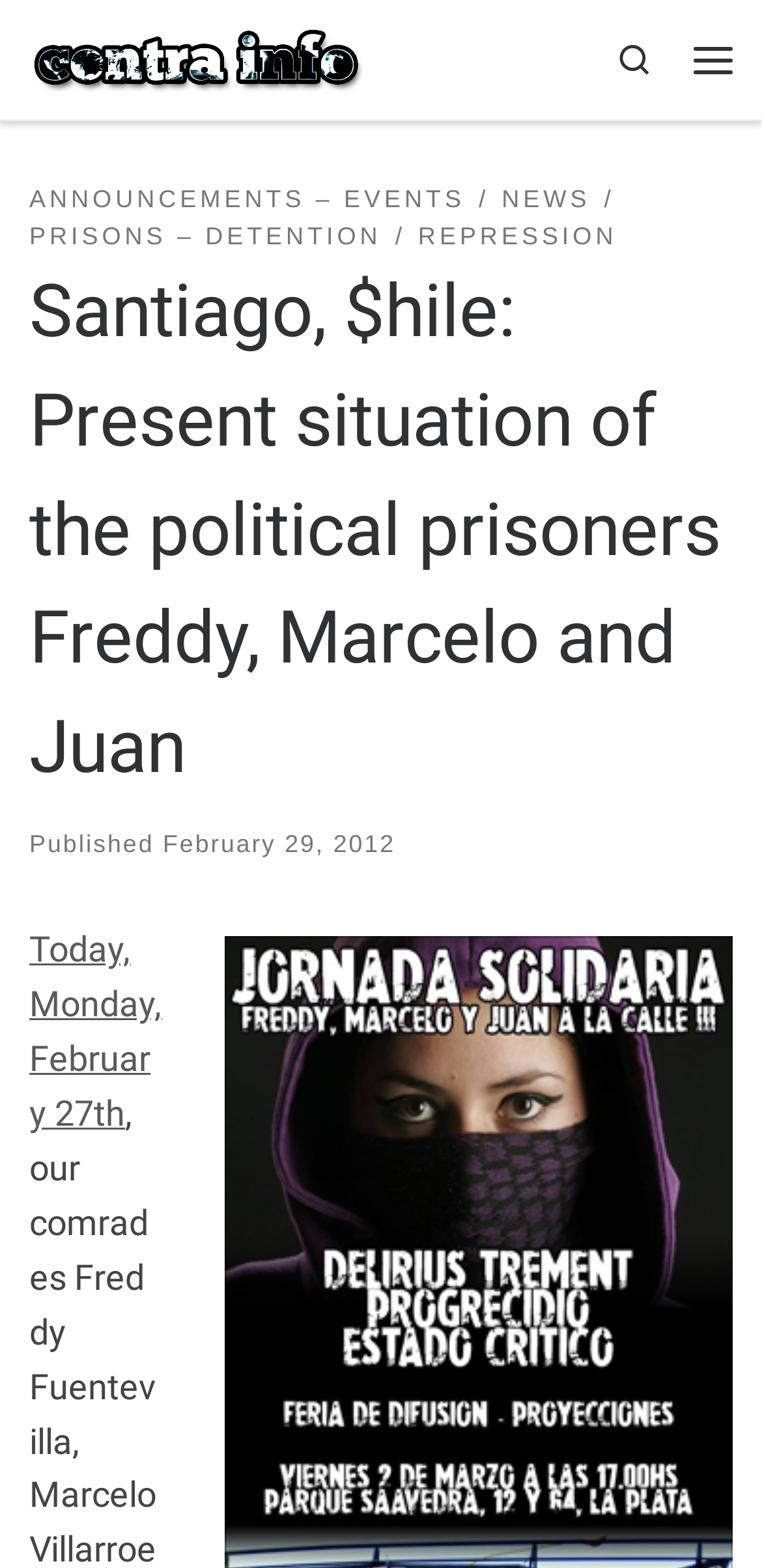What is the text of the first link in the main menu?
Give a single word or phrase answer based on the content of the image.

ANNOUNCEMENTS – EVENTS